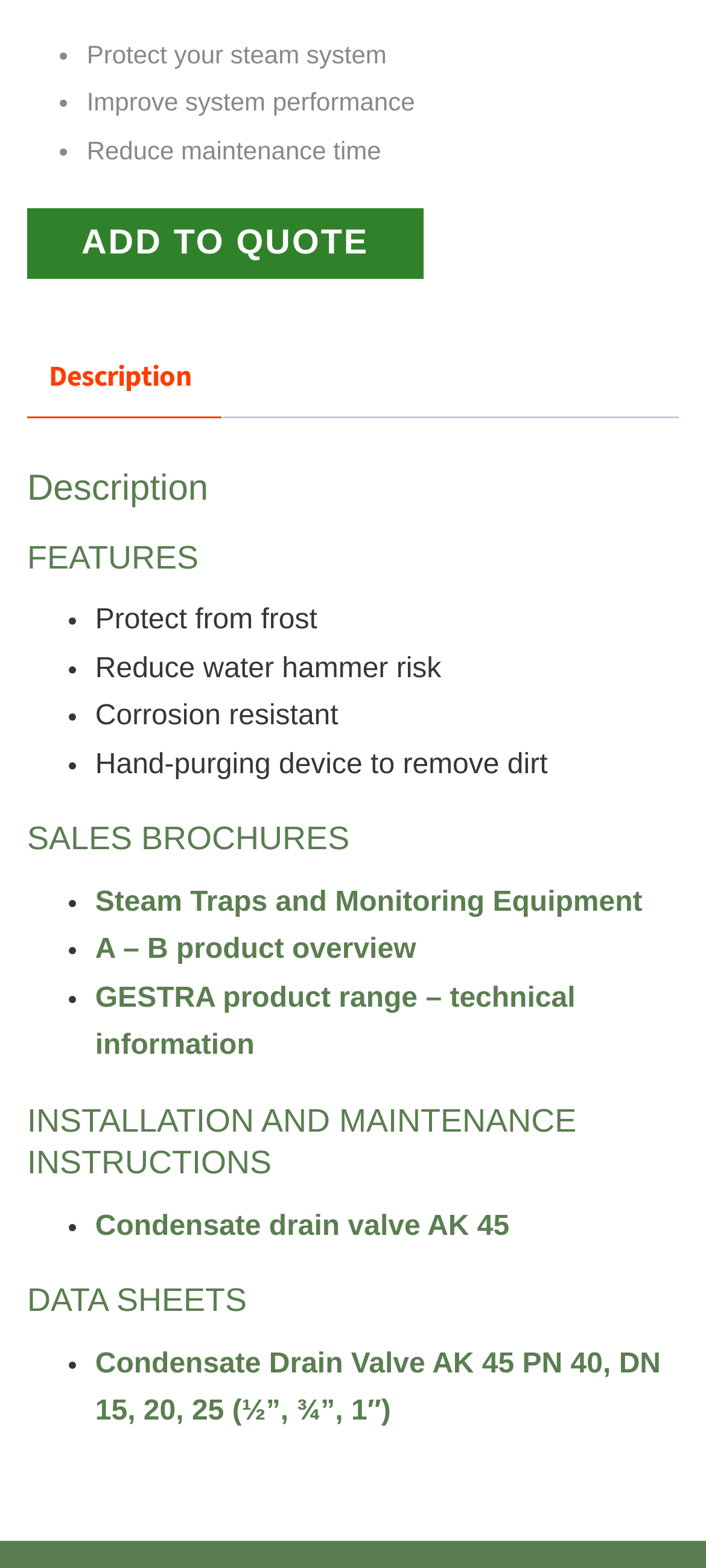Determine the bounding box of the UI element mentioned here: "aria-label="Back to home"". The coordinates must be in the format [left, top, right, bottom] with values ranging from 0 to 1.

None